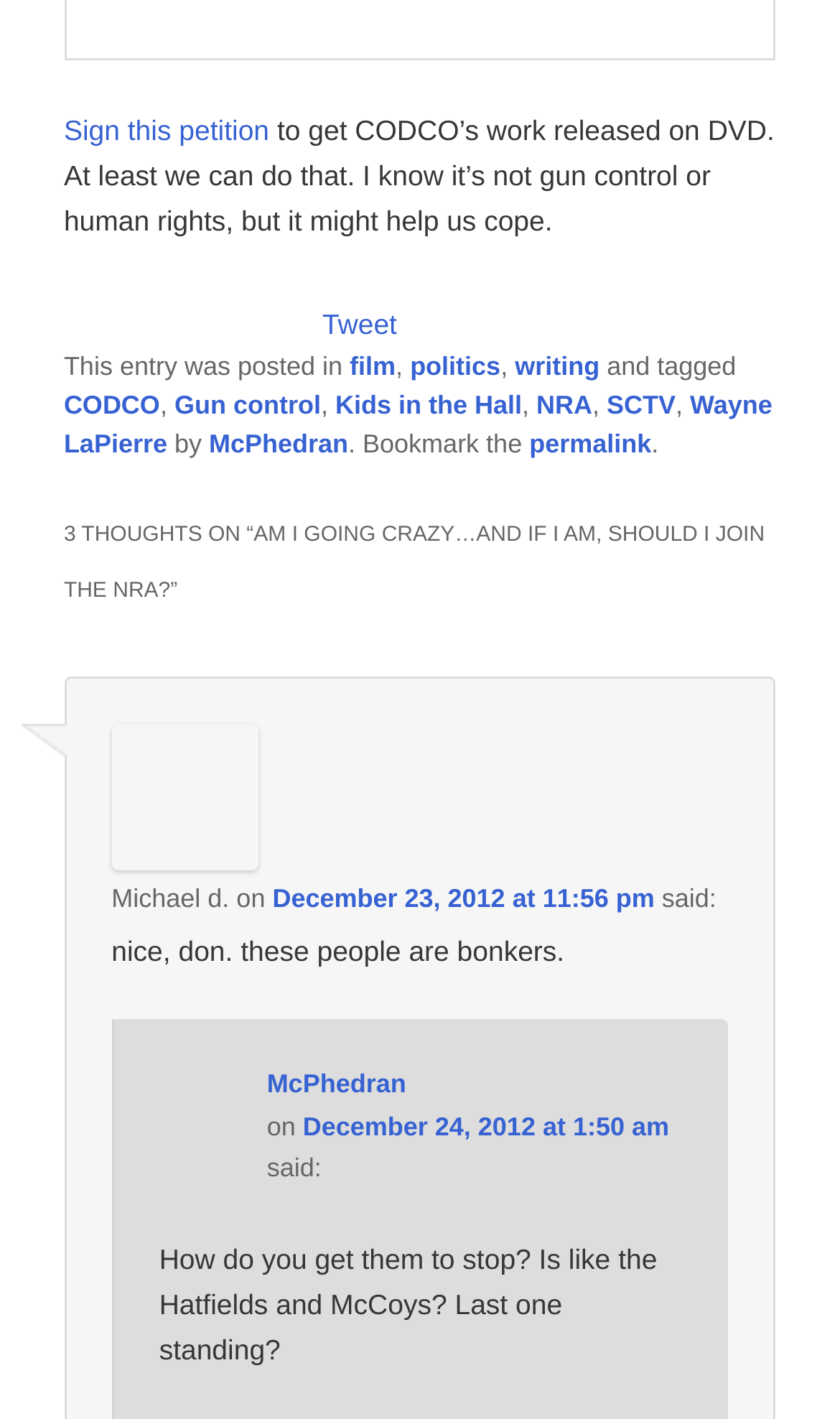Could you specify the bounding box coordinates for the clickable section to complete the following instruction: "Click the 'December 23, 2012 at 11:56 pm' link"?

[0.324, 0.623, 0.779, 0.644]